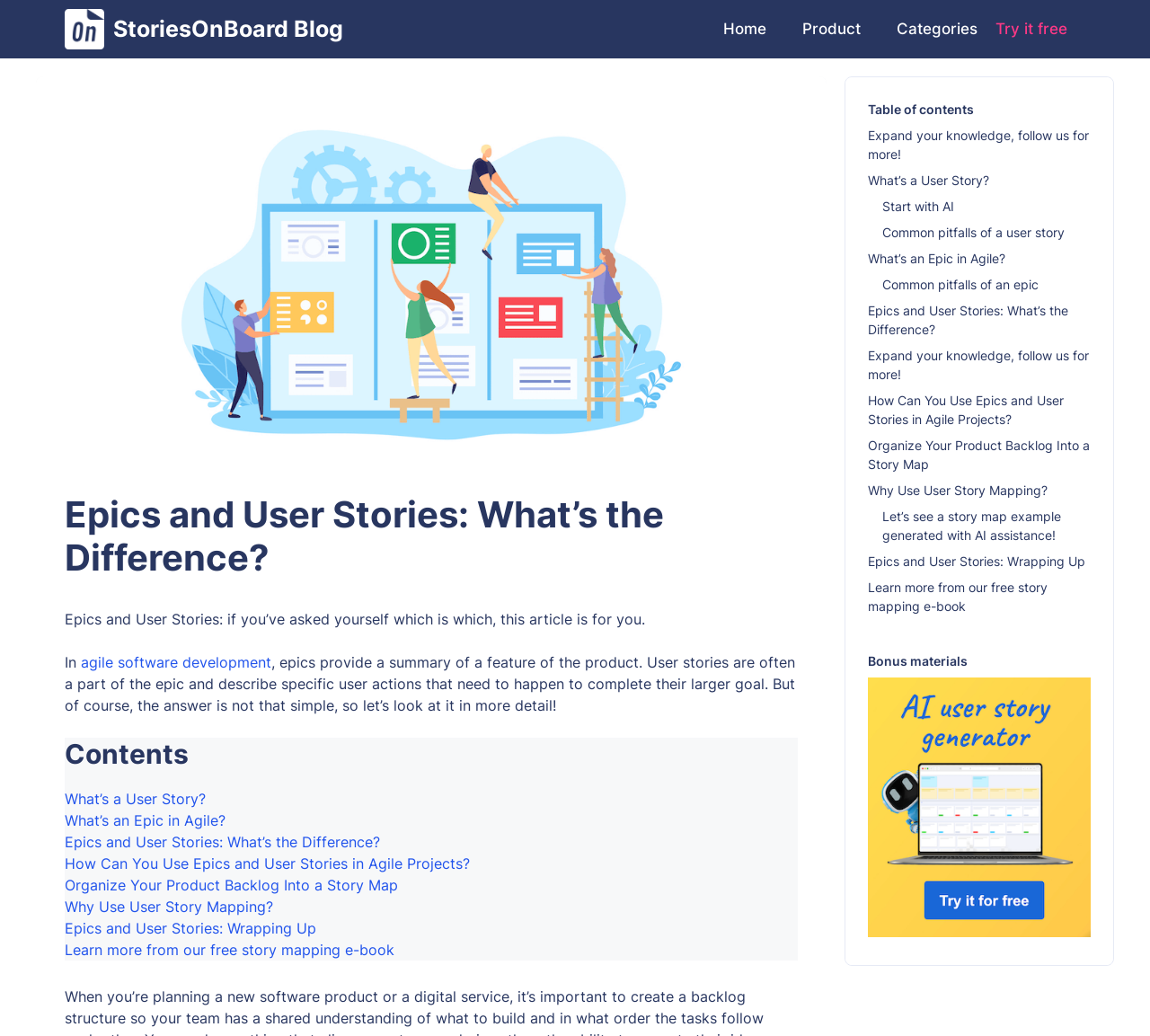Answer this question using a single word or a brief phrase:
What is the purpose of the 'Contents' section?

To provide a table of contents